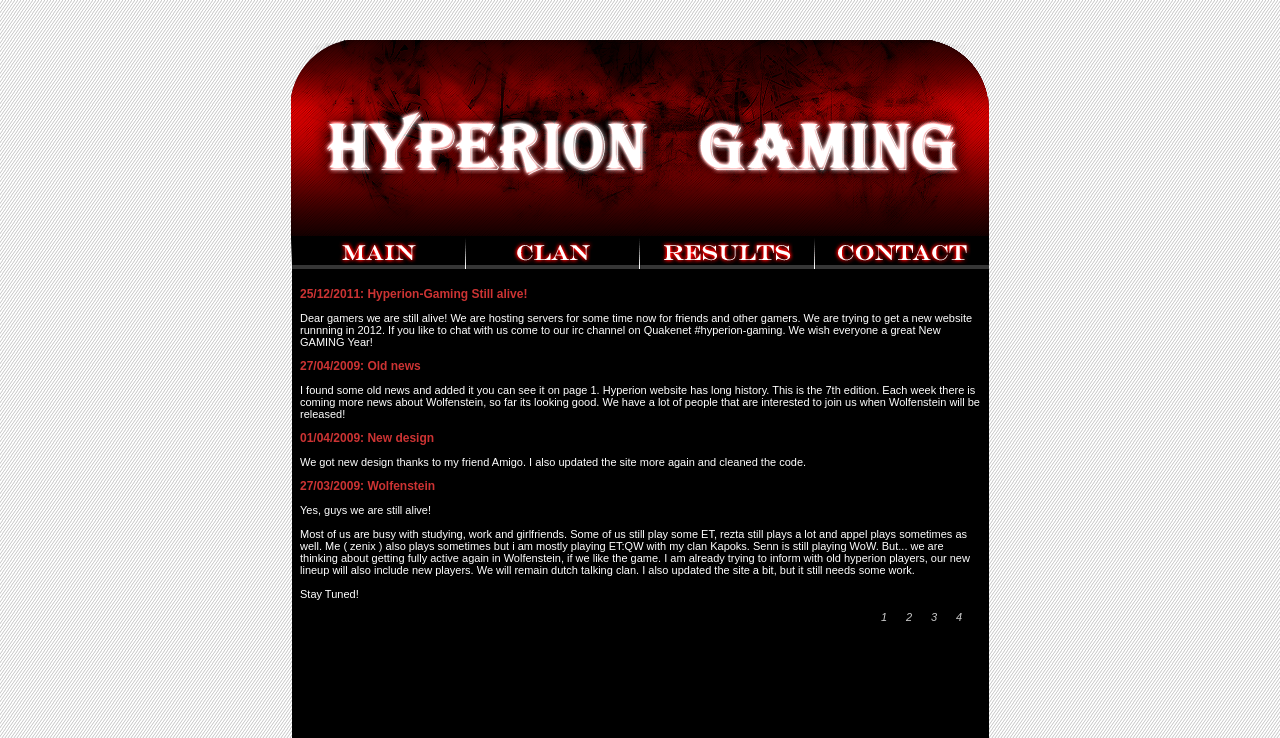What is the name of the gaming clan?
Look at the webpage screenshot and answer the question with a detailed explanation.

The name of the gaming clan can be determined by looking at the banner image at the top of the webpage, which has the text 'Hyperion-Gaming'.